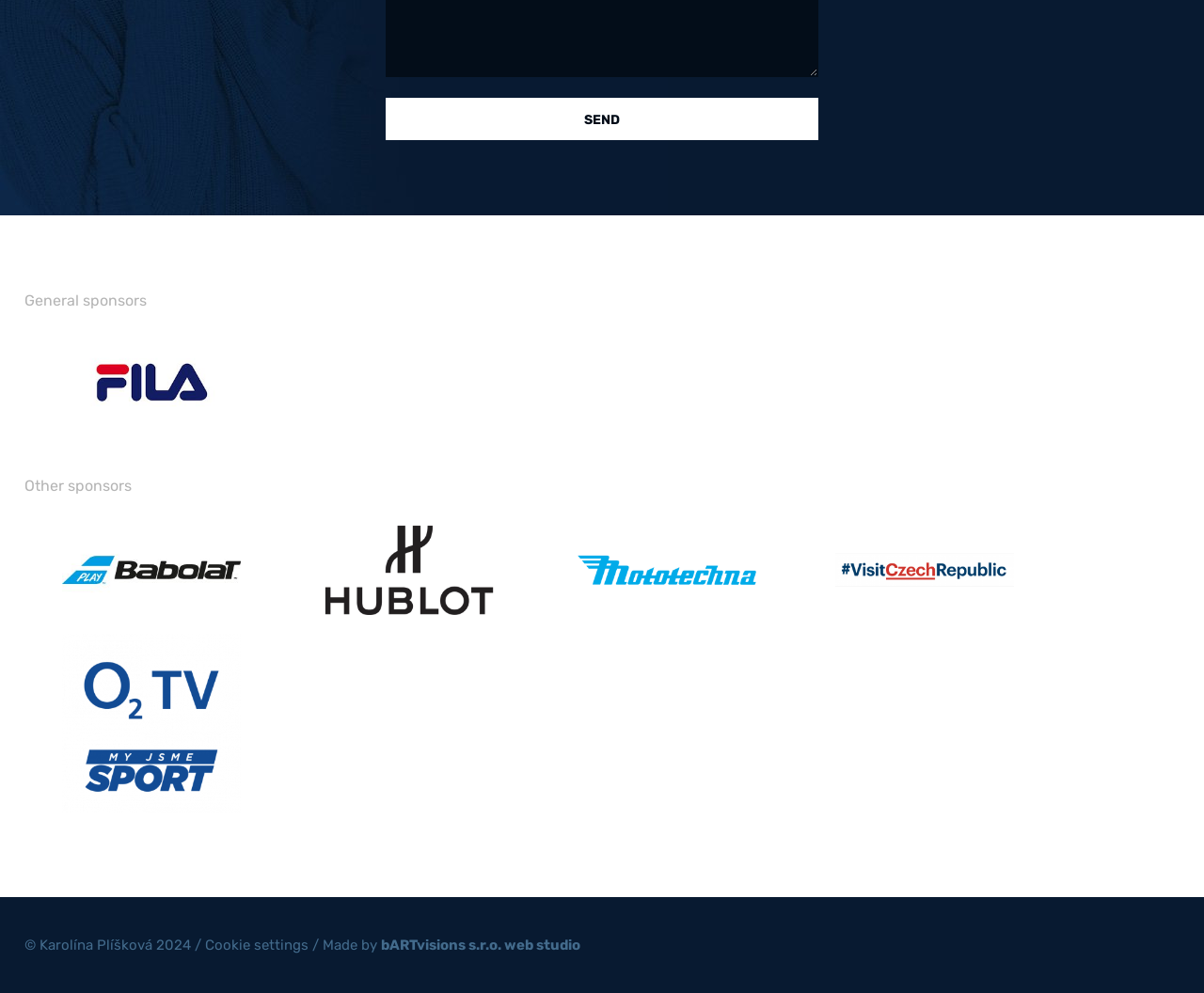Can you determine the bounding box coordinates of the area that needs to be clicked to fulfill the following instruction: "View fila2 sponsor"?

[0.051, 0.342, 0.2, 0.432]